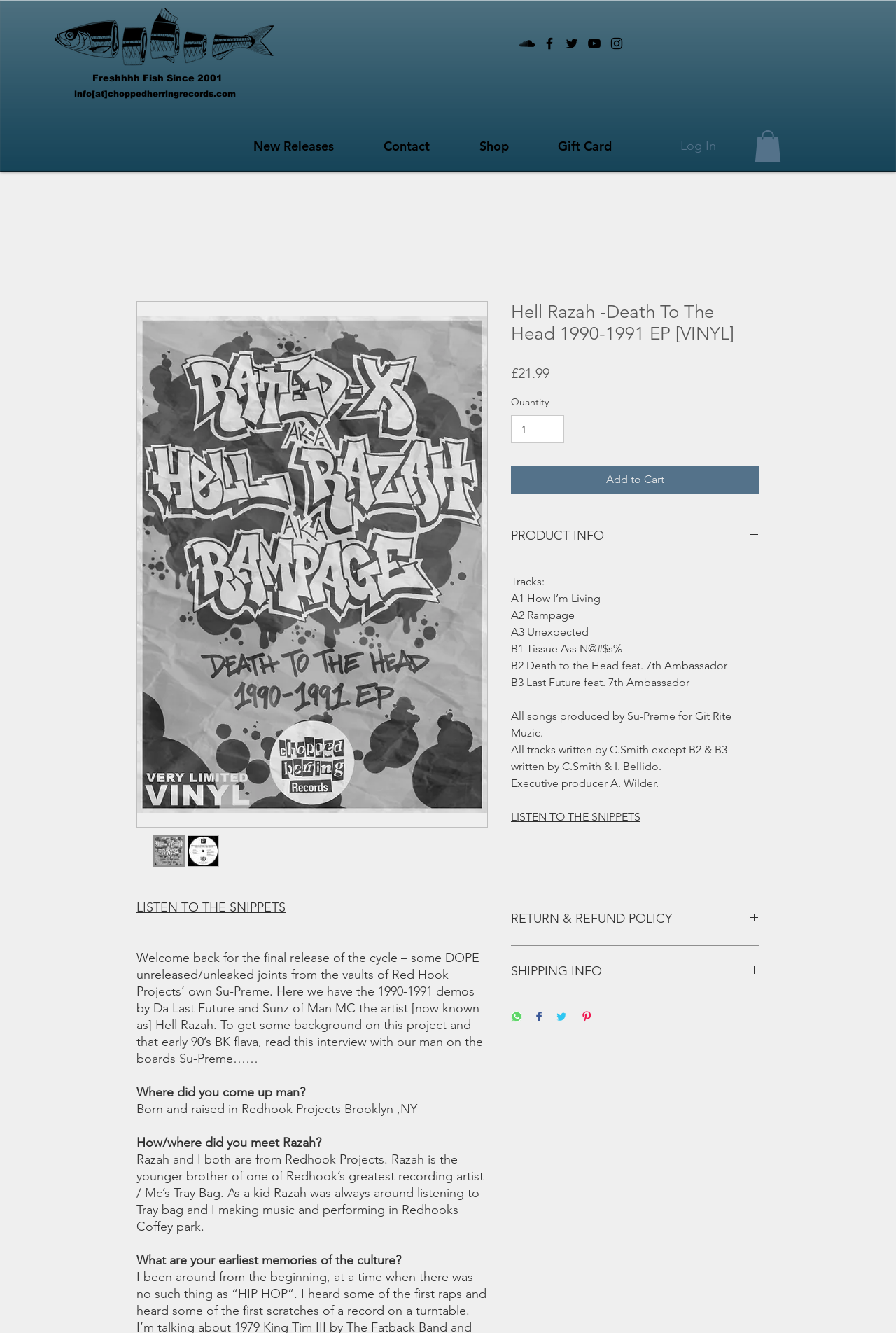Pinpoint the bounding box coordinates of the clickable area necessary to execute the following instruction: "Click on the 'LISTEN TO THE SNIPPETS' link". The coordinates should be given as four float numbers between 0 and 1, namely [left, top, right, bottom].

[0.152, 0.675, 0.319, 0.686]